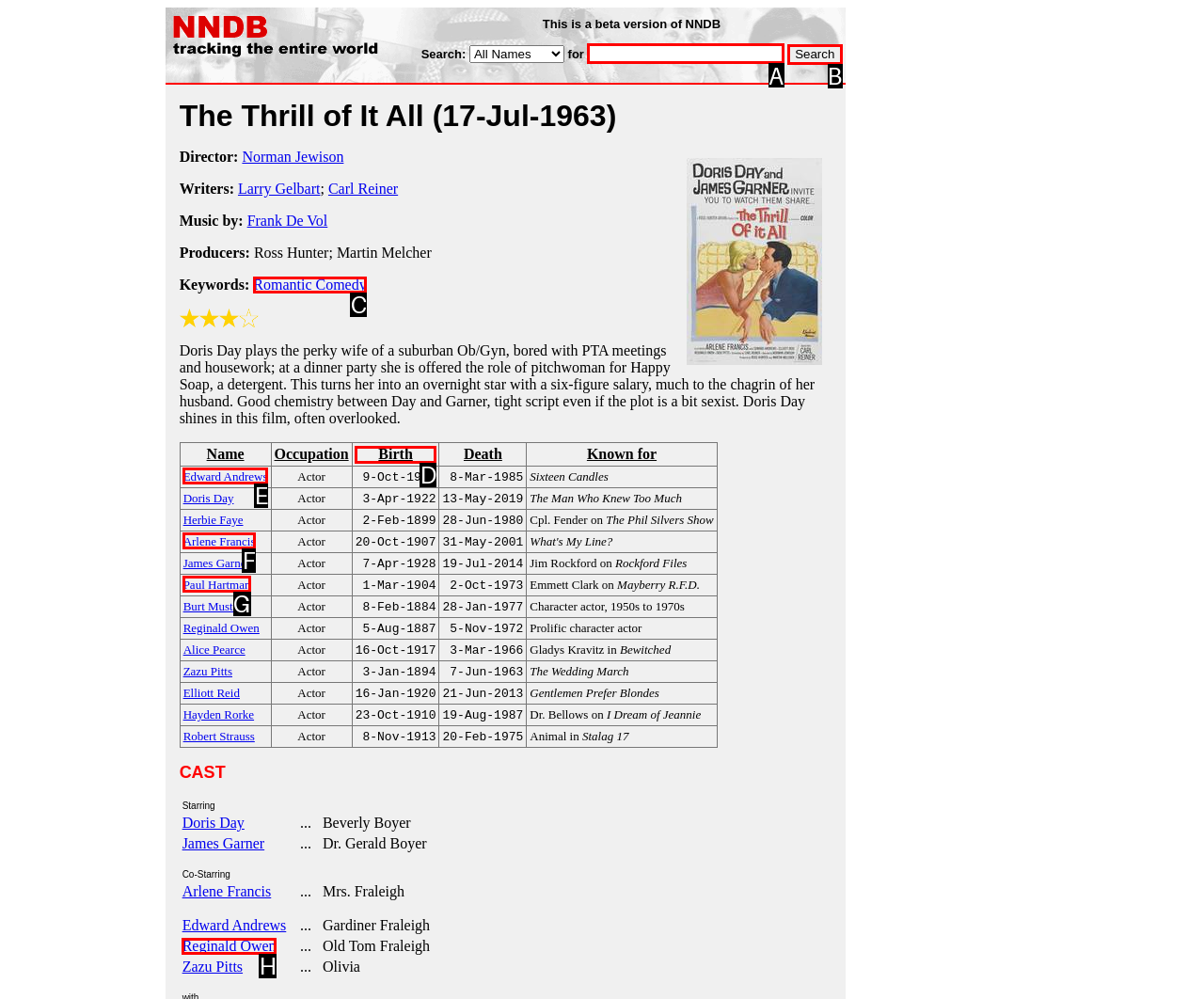Determine the HTML element to click for the instruction: Search for a name.
Answer with the letter corresponding to the correct choice from the provided options.

A